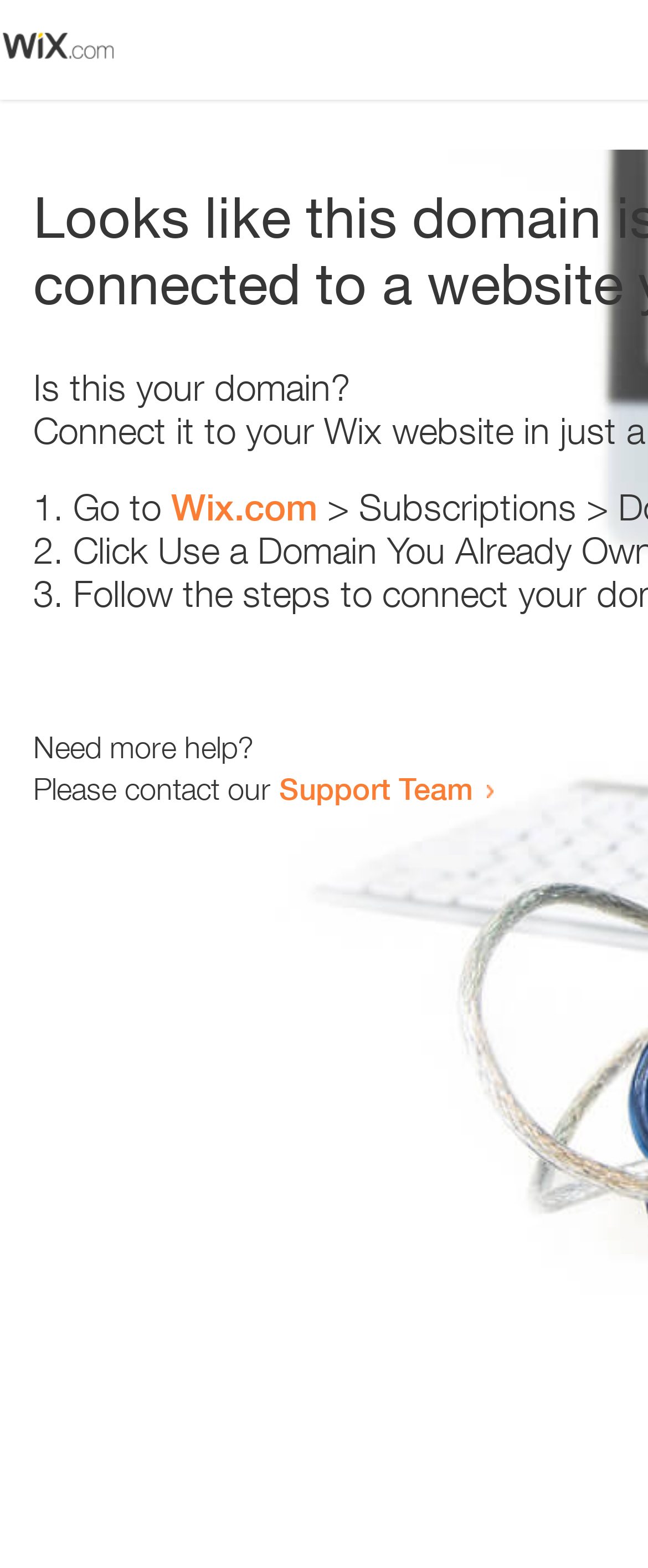Please answer the following question using a single word or phrase: What is the type of the topmost element?

Image